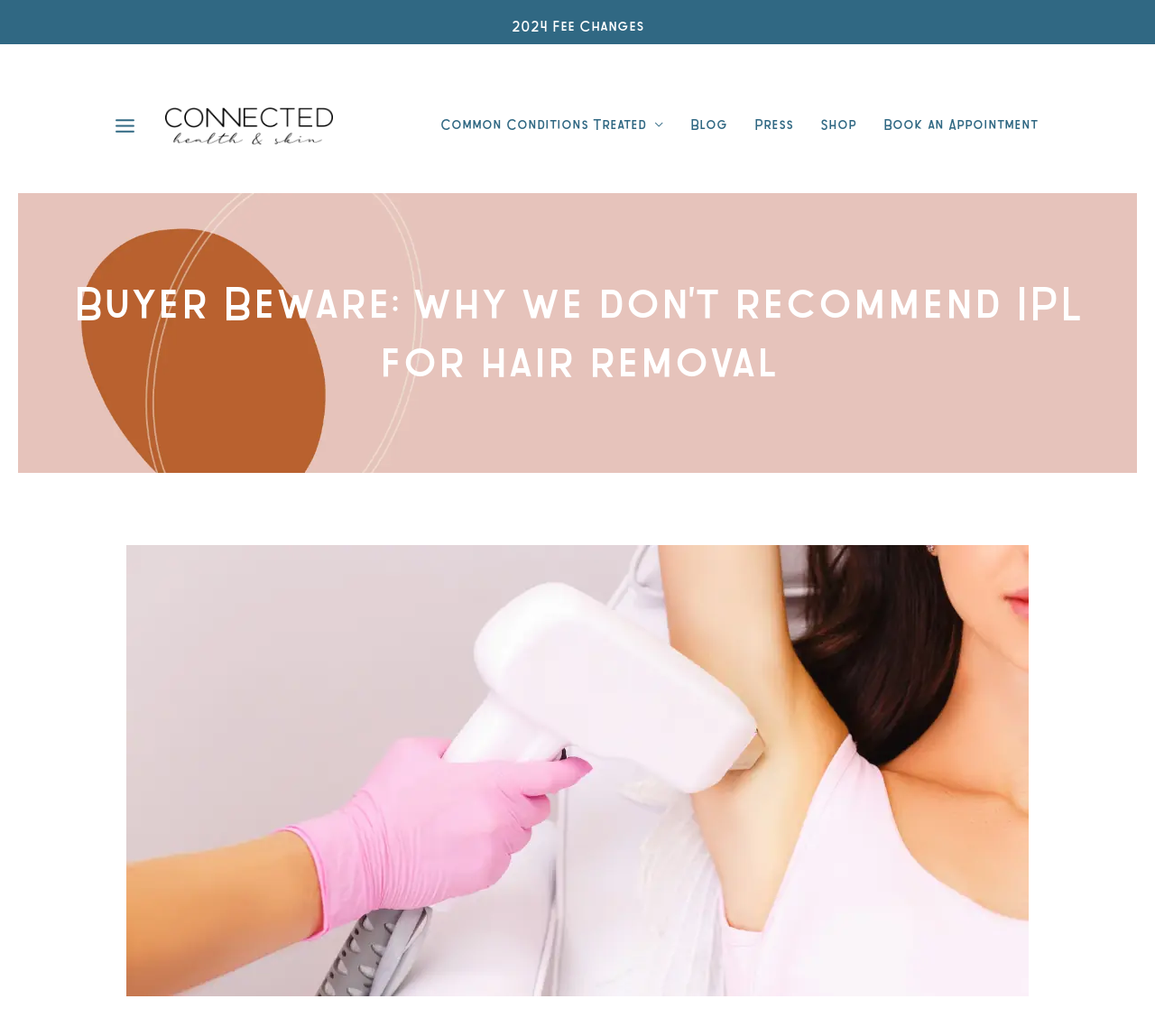From the given element description: "Blog", find the bounding box for the UI element. Provide the coordinates as four float numbers between 0 and 1, in the order [left, top, right, bottom].

[0.586, 0.056, 0.641, 0.187]